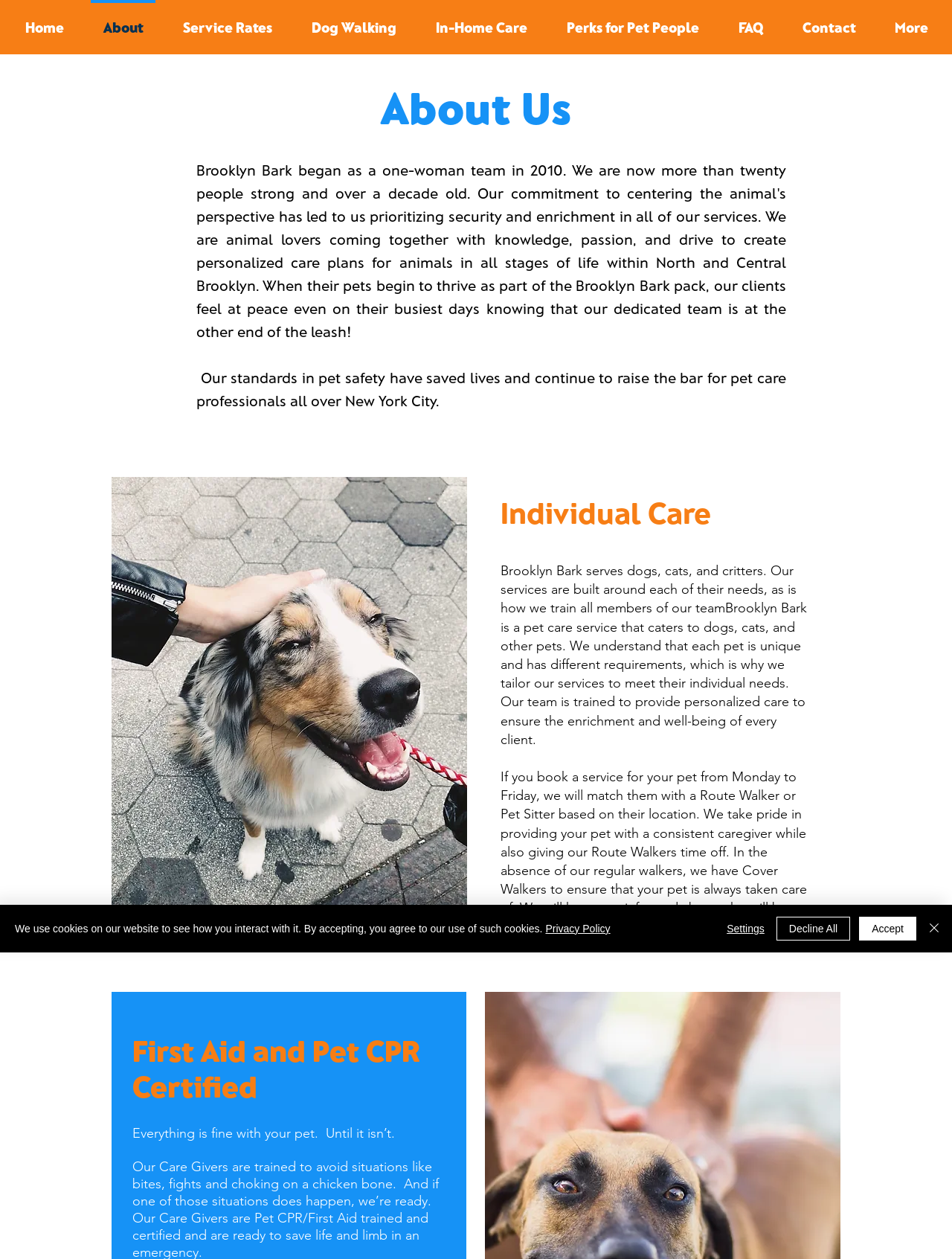Pinpoint the bounding box coordinates of the element to be clicked to execute the instruction: "Start free trial".

None